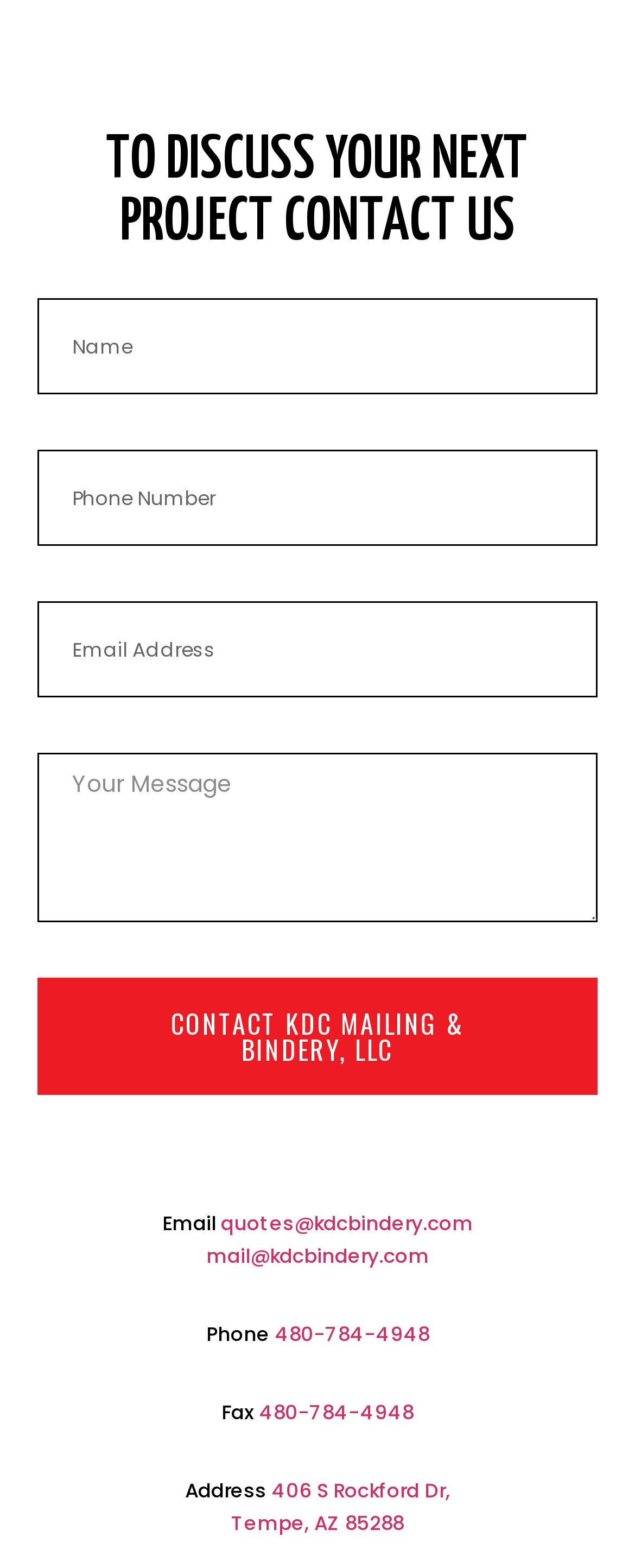Please give a one-word or short phrase response to the following question: 
How many text fields are in the contact form?

4